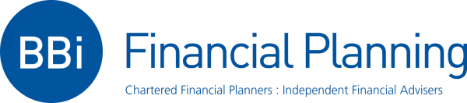Explain the image thoroughly, mentioning every notable detail.

The image features the logo of BBi Financial Planning, which prominently displays the name "BBi" in a bold and modern font, accompanied by the tagline "Financial Planning." This logo is enclosed within a blue circular graphic, conveying a sense of professionalism and reliability. Below the name, the description "Chartered Financial Planners : Independent Financial Advisers" highlights the firm's commitment to providing high-quality, impartial financial advice as an esteemed chartered entity. The overall design of the logo reflects the company’s dedication to customer-focused financial planning and its status as a trusted independent adviser.